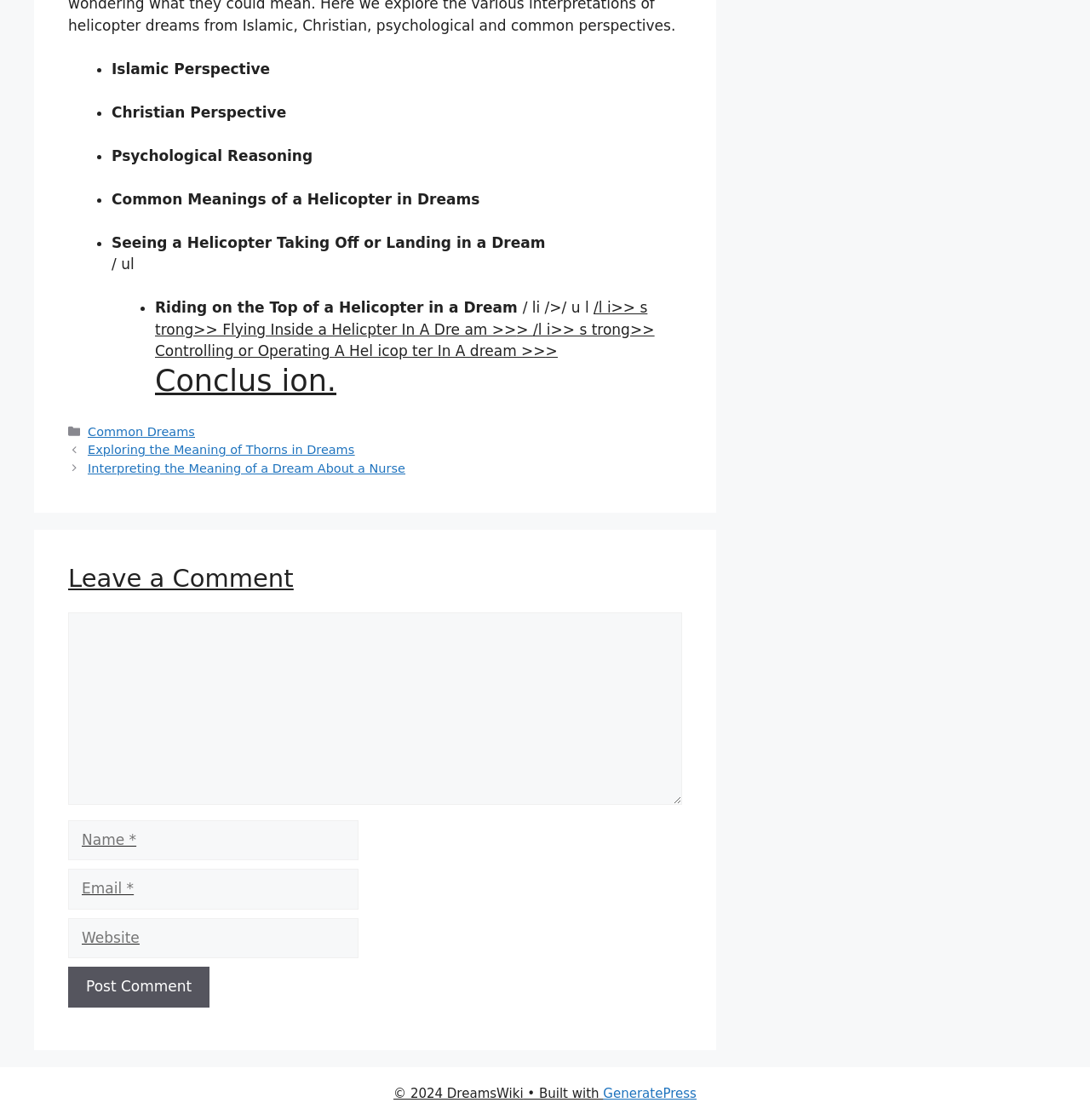Locate the bounding box coordinates of the clickable area to execute the instruction: "Click on the 'Common Dreams' link". Provide the coordinates as four float numbers between 0 and 1, represented as [left, top, right, bottom].

[0.081, 0.379, 0.179, 0.391]